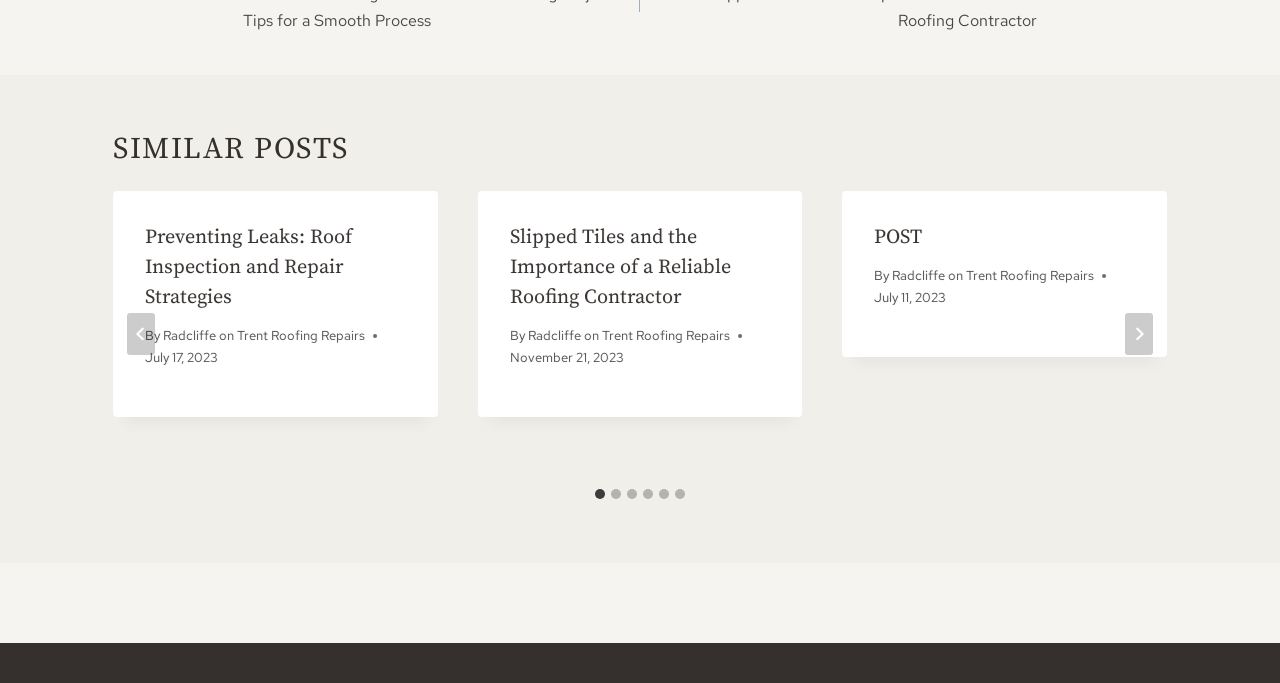Provide a single word or phrase to answer the given question: 
Who is the author of the second article?

Radcliffe on Trent Roofing Repairs